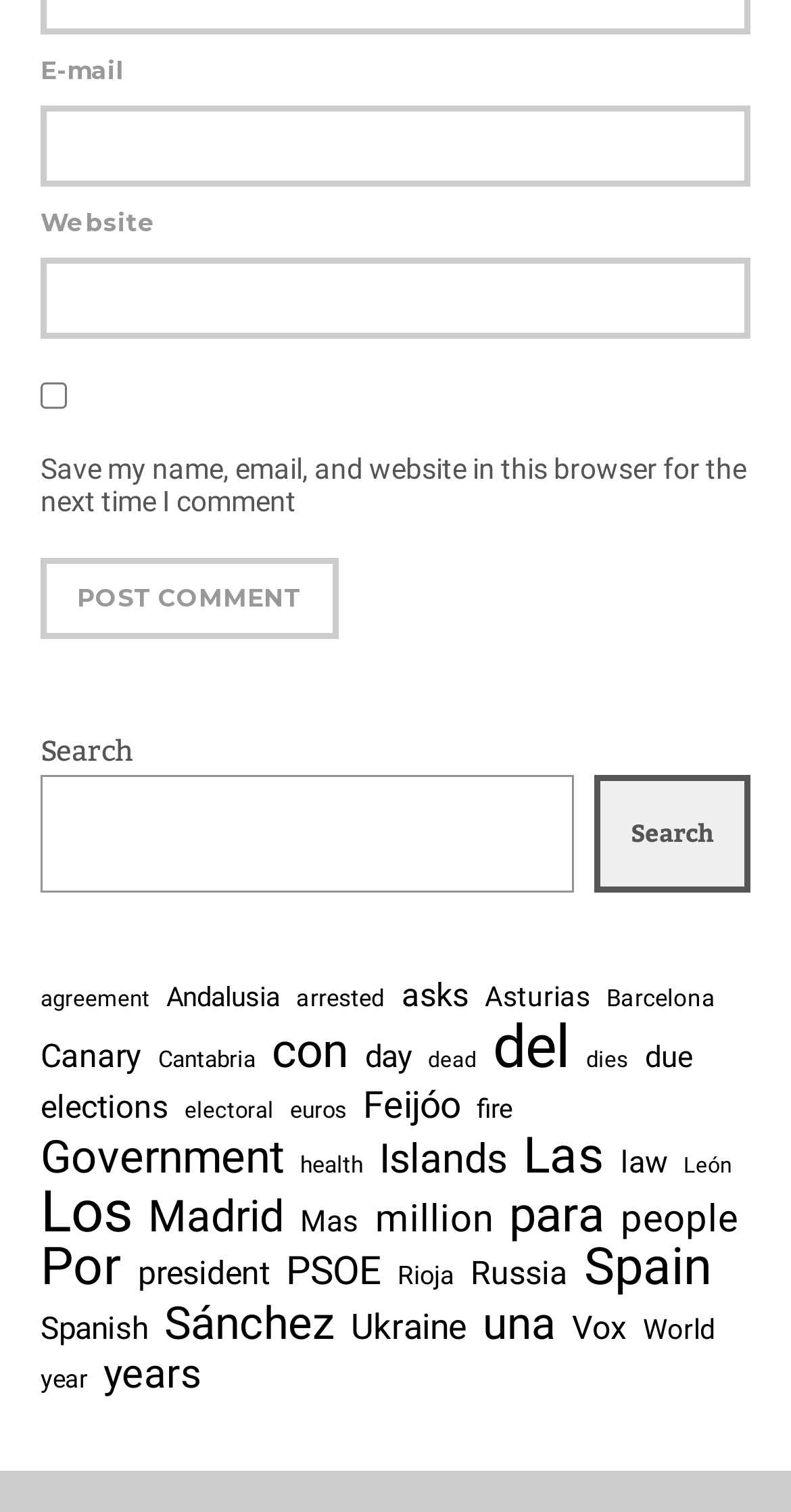What is the function of the button with the text 'POST COMMENT'? Based on the screenshot, please respond with a single word or phrase.

Submit a comment